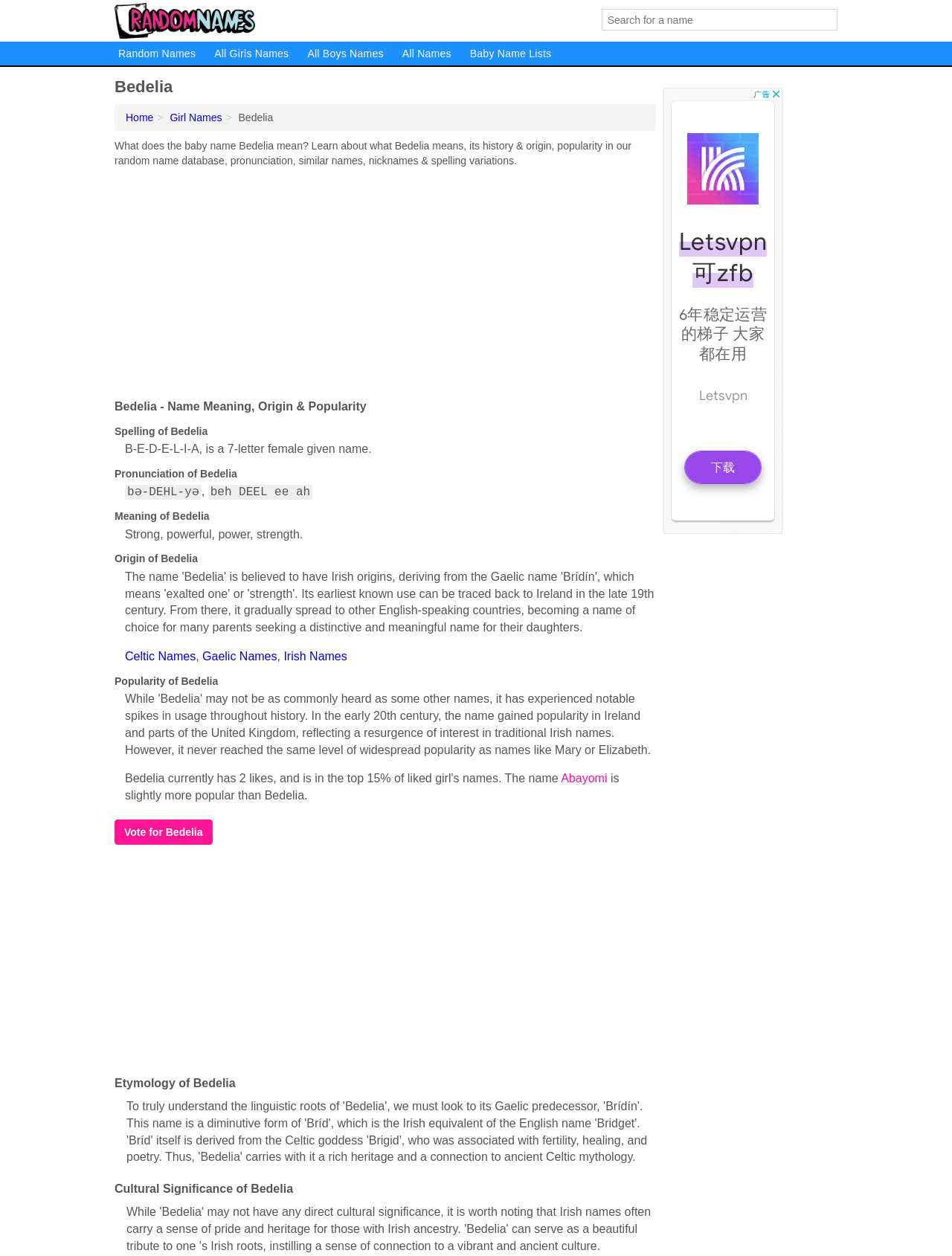Detail the various sections and features present on the webpage.

This webpage is about the baby name Bedelia, providing information on its meaning, origin, popularity, and more. At the top, there is an image with the text "Random Names" and a search bar where users can input a name. Below the search bar, there are five links: "Random Names", "All Girls Names", "All Boys Names", "All Names", and "Baby Name Lists".

The main content of the page is divided into sections, starting with a heading that reads "Bedelia" and a brief description of the name. Below this, there is a section that provides information on the spelling, pronunciation, meaning, origin, and popularity of the name Bedelia. This section is organized into a list with terms and their corresponding details.

The spelling section explains that Bedelia is a 7-letter female given name, and the pronunciation section provides two ways to pronounce the name: "bə-DEHL-yə" and "beh DEEL ee ah". The meaning section states that Bedelia means "Strong, powerful, power, strength", and the origin section indicates that the name has Celtic, Gaelic, and Irish roots.

The popularity section compares the popularity of Bedelia to other names, stating that Abayomi is slightly more popular. Below this section, there is a button that allows users to vote for Bedelia.

The page also features three advertisements, two of which are located at the top and bottom of the page, and one on the right side. Additionally, there are two headings that read "Etymology of Bedelia" and "Cultural Significance of Bedelia", but their corresponding content is not provided.